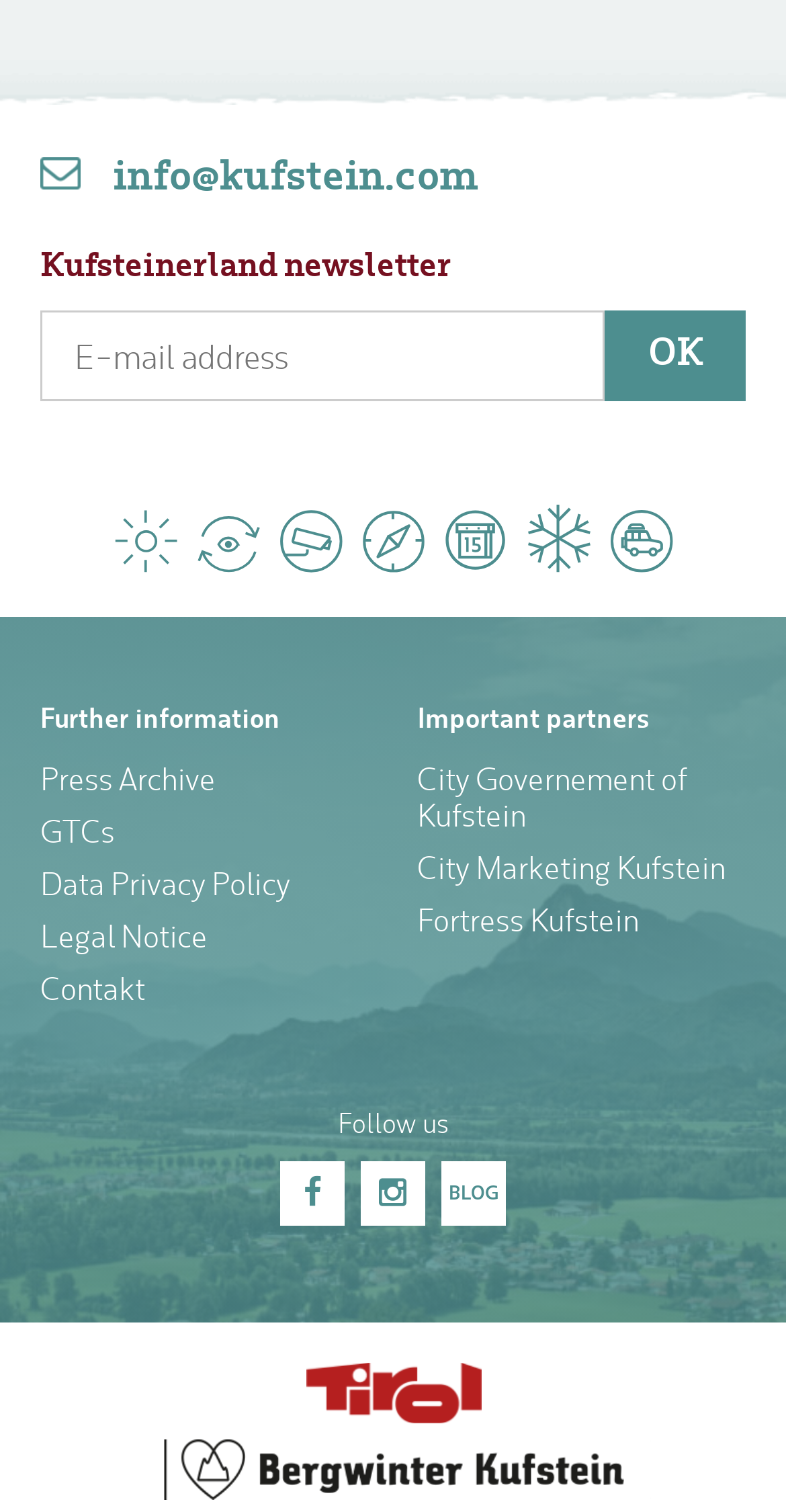What is the text above the newsletter textbox?
Observe the image and answer the question with a one-word or short phrase response.

Kufsteinerland